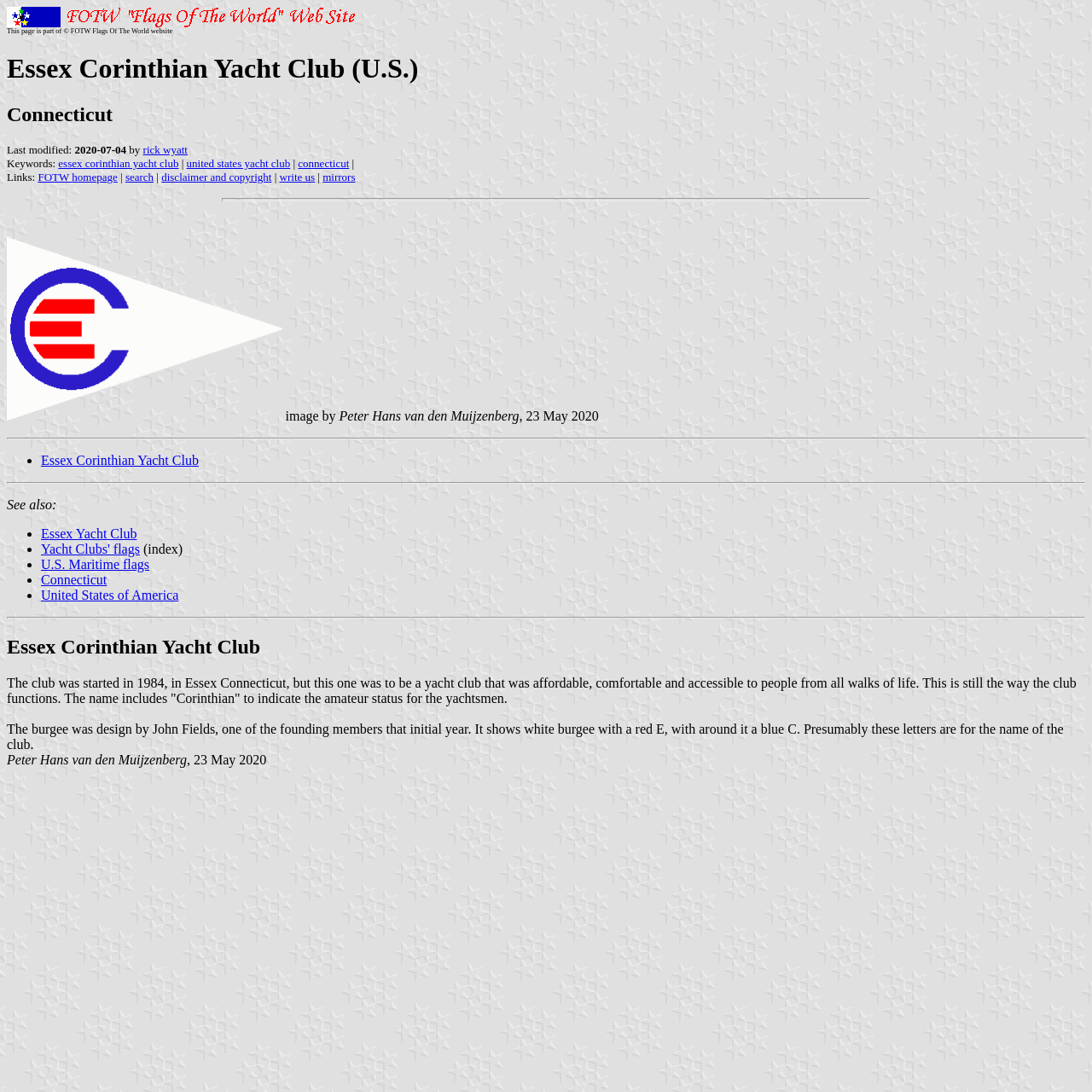Identify the webpage's primary heading and generate its text.

Essex Corinthian Yacht Club (U.S.)